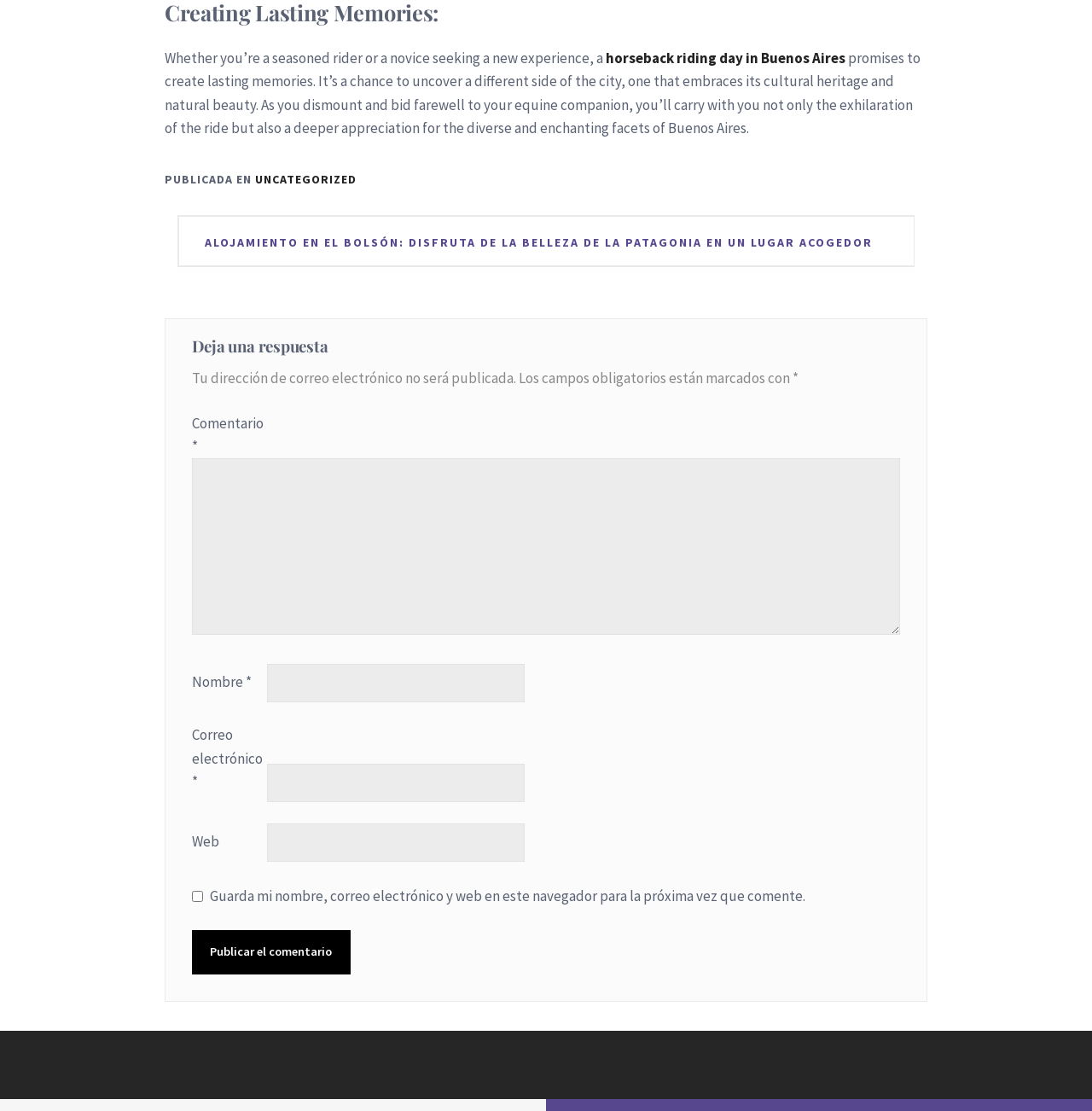Select the bounding box coordinates of the element I need to click to carry out the following instruction: "Login to Client ShareFile".

None